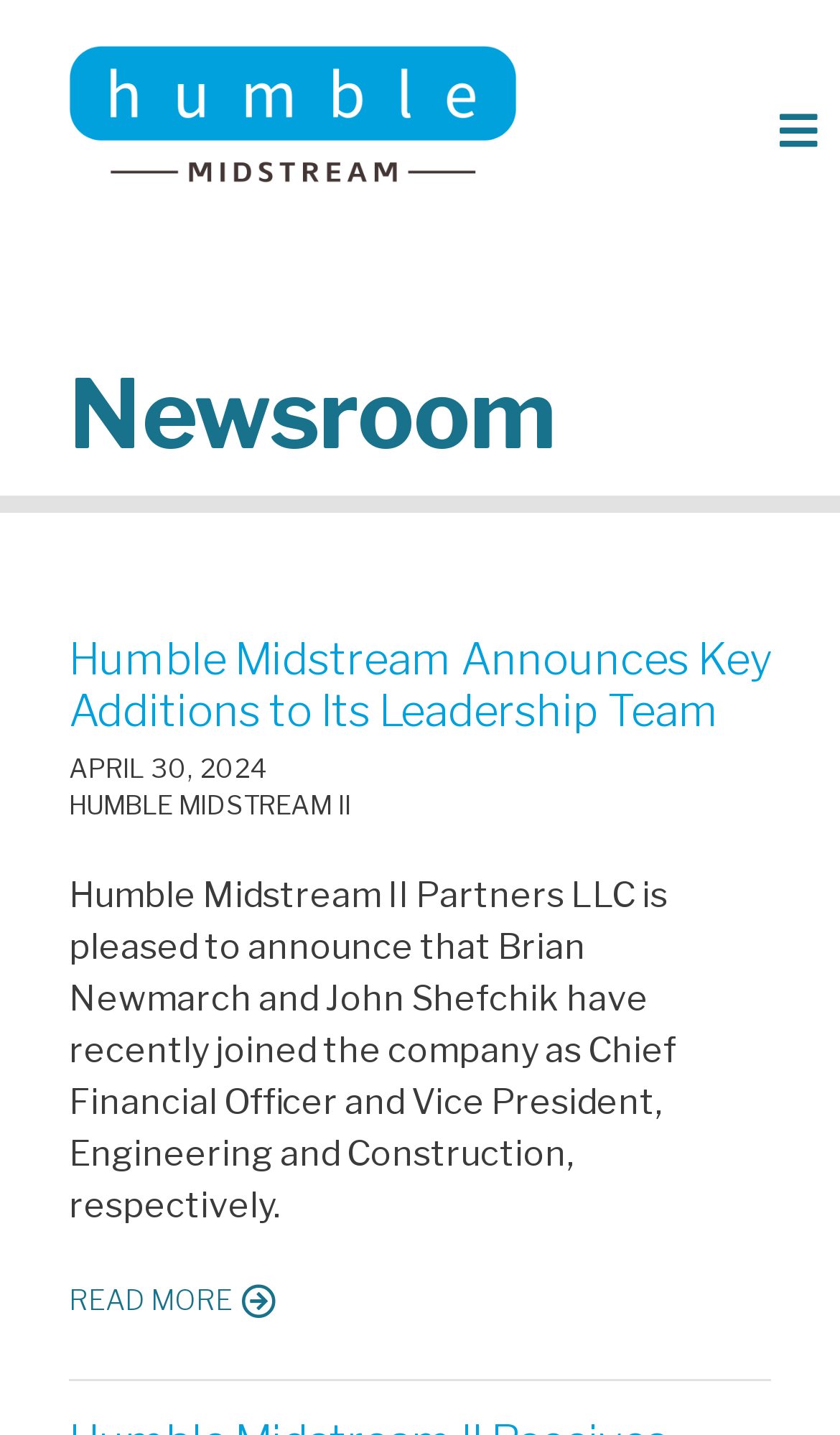Please answer the following question using a single word or phrase: What is the company announcing?

Key additions to leadership team